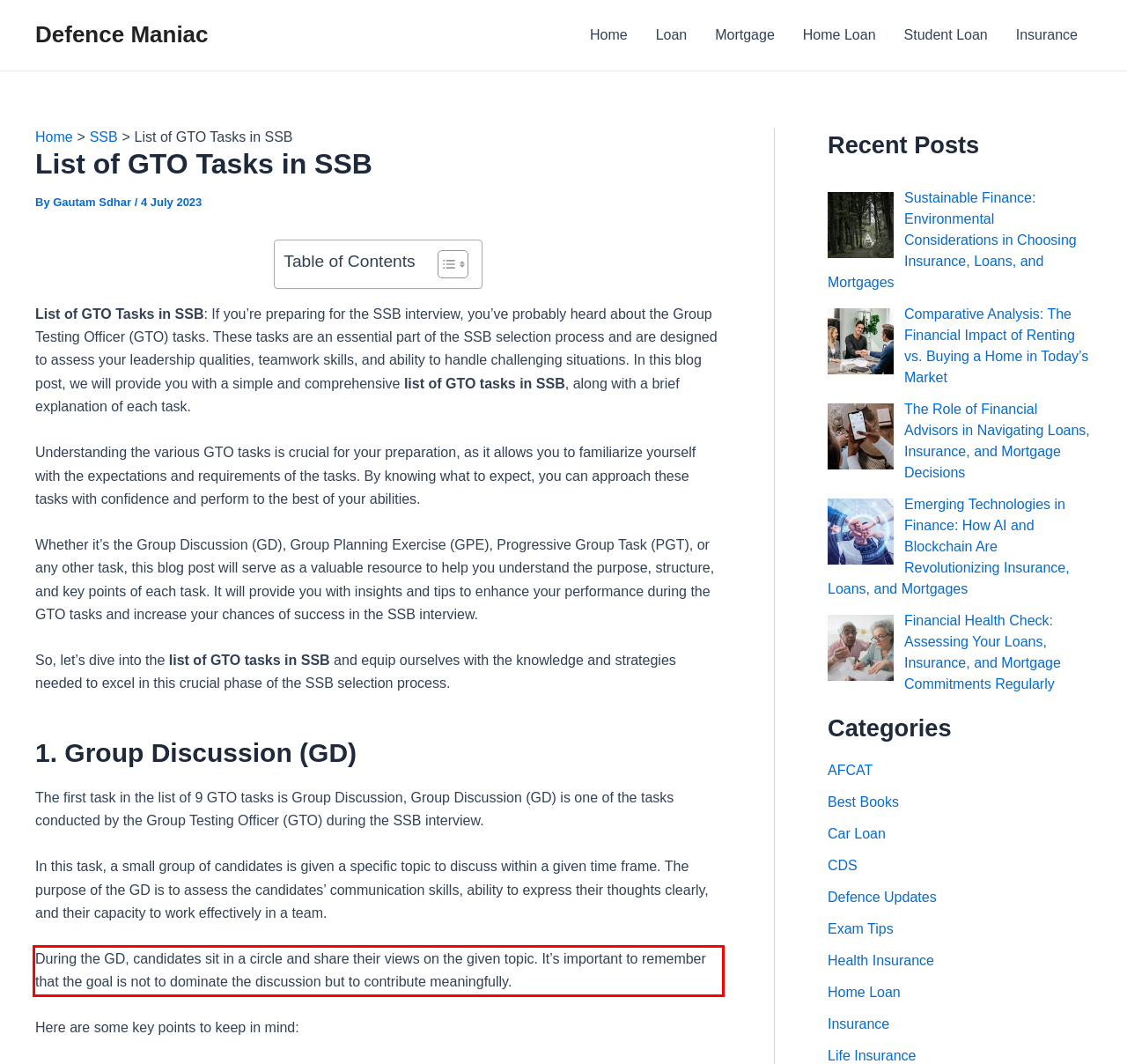You have a screenshot of a webpage, and there is a red bounding box around a UI element. Utilize OCR to extract the text within this red bounding box.

During the GD, candidates sit in a circle and share their views on the given topic. It’s important to remember that the goal is not to dominate the discussion but to contribute meaningfully.